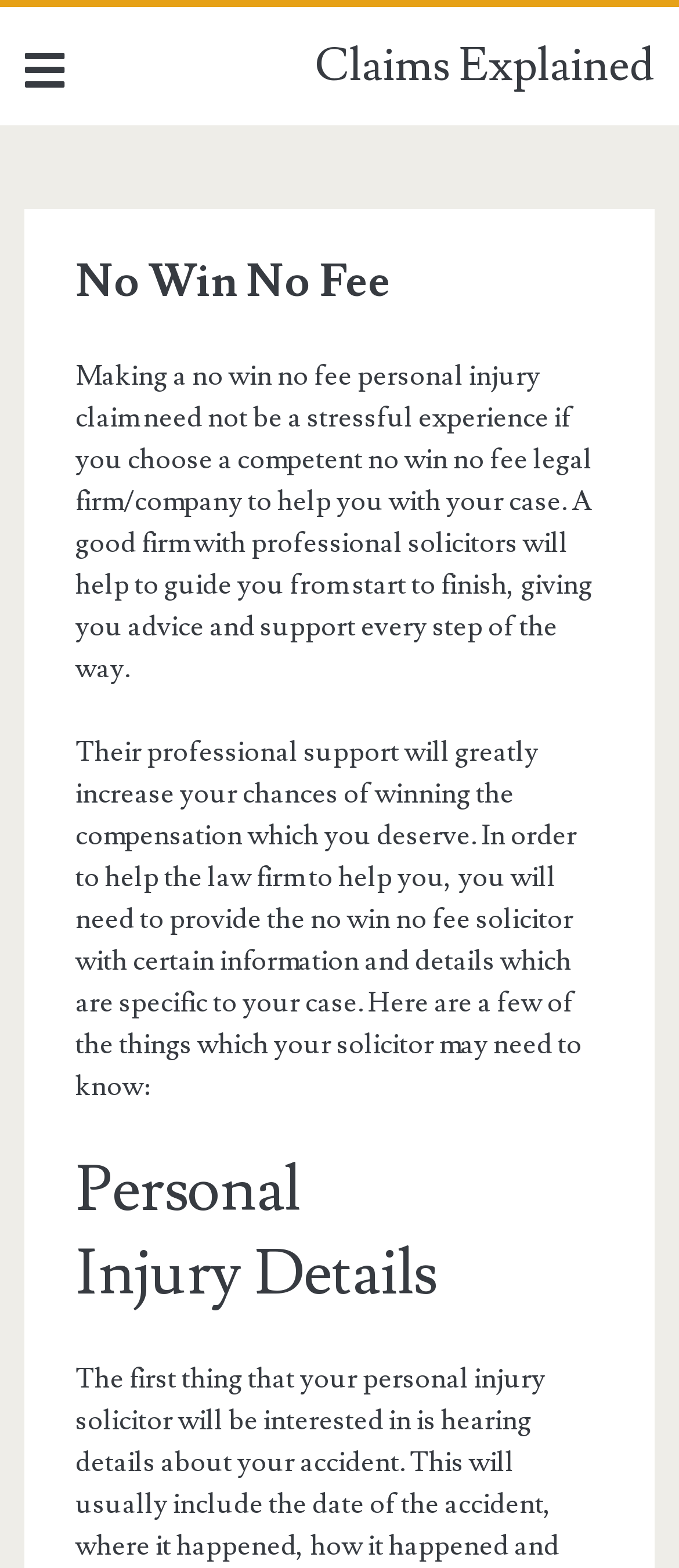Give the bounding box coordinates for this UI element: "Claims Explained". The coordinates should be four float numbers between 0 and 1, arranged as [left, top, right, bottom].

[0.463, 0.021, 0.963, 0.064]